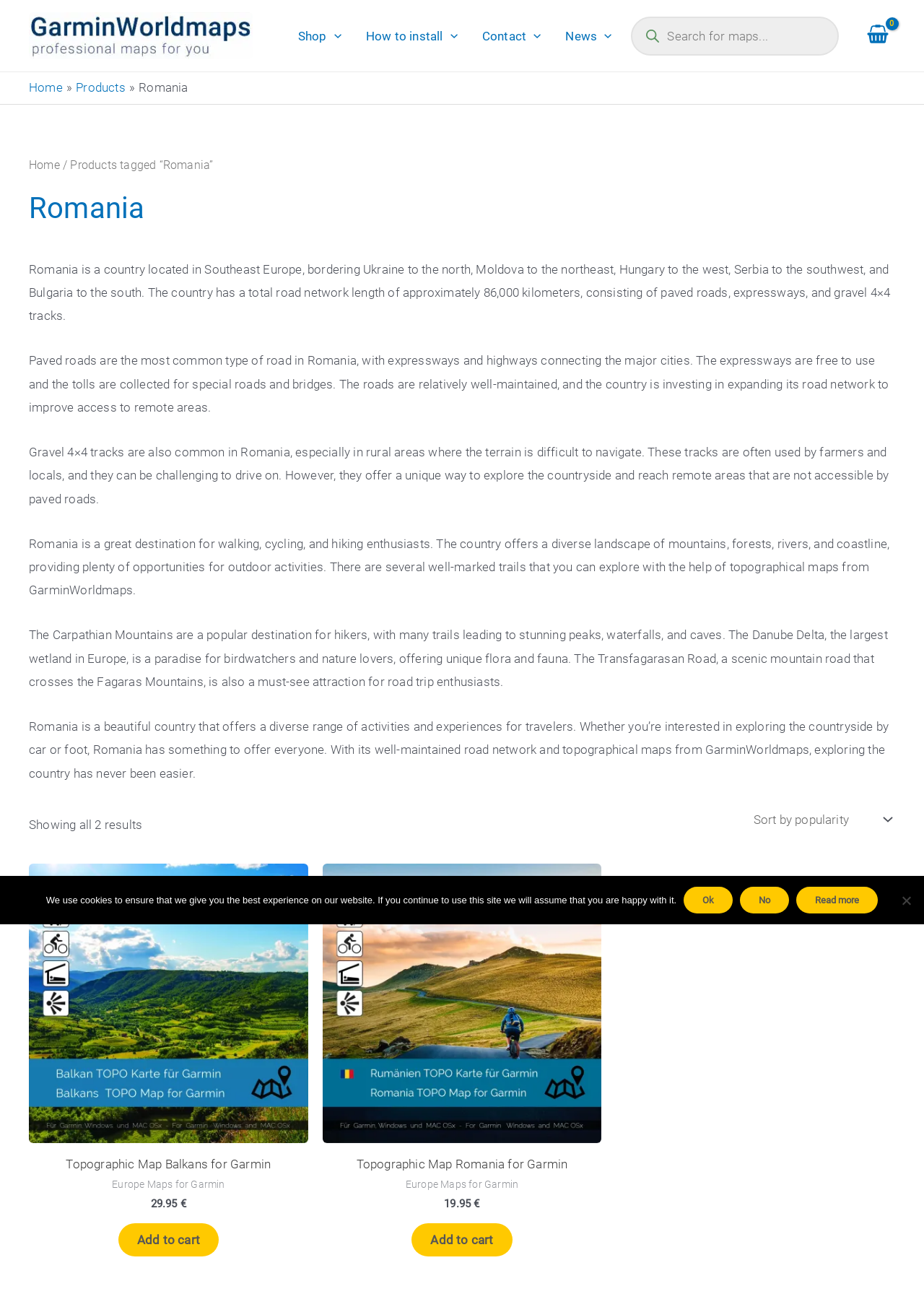Give a complete and precise description of the webpage's appearance.

This webpage is about Romania maps for Garmin, a shop that offers street and topographic maps for every country worldwide. At the top left, there is a link to the Garmin Worldmaps Shop, accompanied by an image. Next to it, there is a navigation menu with links to Shop, How to install, Contact, and News.

On the top right, there is a search bar with a search button and a link to view the shopping cart. Below the navigation menu, there is a breadcrumb navigation showing the current location: Home > Products > Romania.

The main content of the page is divided into two sections. The first section provides information about Romania, including its location, road network, and outdoor activities. There are four paragraphs of text describing the country's geography, road conditions, and attractions.

The second section displays two products: Topographic Map Balkans for Garmin and Topographic Map Romania for Garmin. Each product has a heading, a short description, a price in euros, and an "Add to cart" button. There are also images associated with each product.

At the bottom of the page, there is a cookie notice dialog with a message, an "Ok" button, a "No" button, and a "Read more" link.